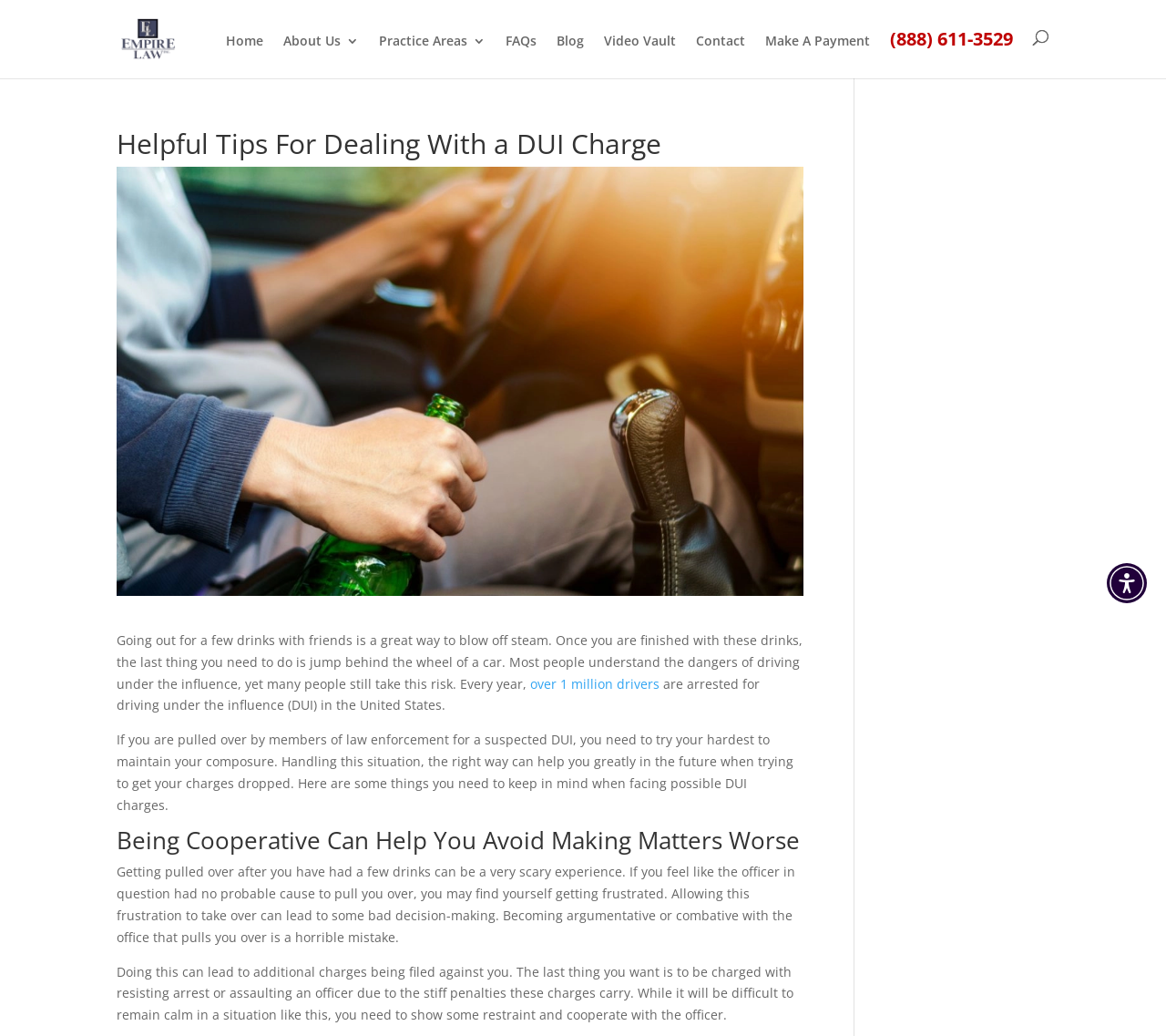Can you show the bounding box coordinates of the region to click on to complete the task described in the instruction: "Visit the 'About Us' page"?

[0.243, 0.033, 0.308, 0.075]